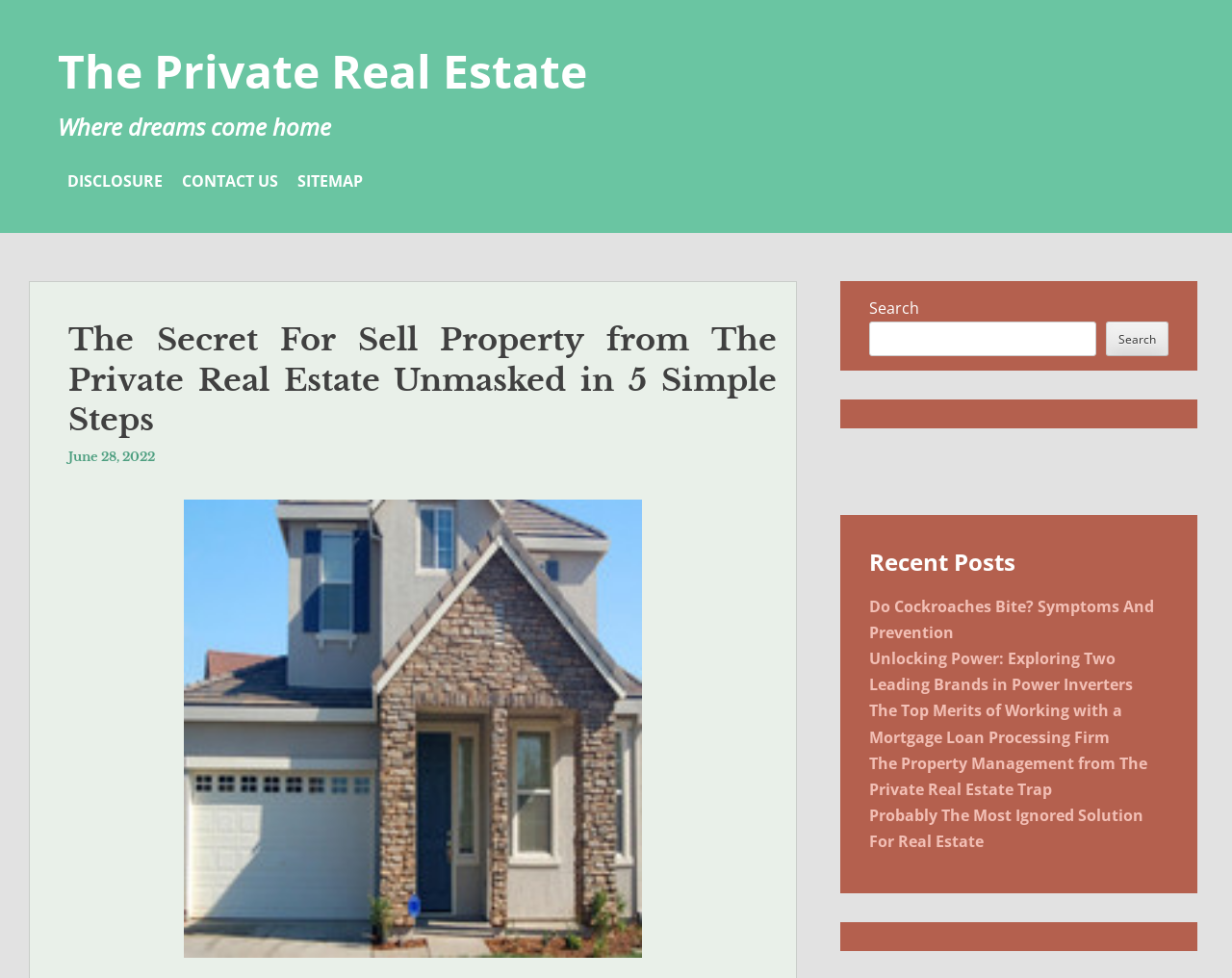Offer an extensive depiction of the webpage and its key elements.

The webpage is about The Private Real Estate, with a main heading "The Private Real Estate" at the top left corner. Below it, there is a secondary heading "Where dreams come home". 

On the top right corner, there are three links: "DISCLOSURE", "CONTACT US", and "SITEMAP". 

Below the top section, there is a header section with a heading "The Secret For Sell Property from The Private Real Estate Unmasked in 5 Simple Steps". To the right of this heading, there is a link "June 28, 2022" with a time element. 

Below the header section, there is a large image taking up most of the width, titled "Property Values from The Private Real Estate". 

On the right side of the page, there is a search section with a search box and a search button. Above the search section, there is a heading "Recent Posts". Below the heading, there are five links to recent posts, including "Do Cockroaches Bite? Symptoms And Prevention", "Unlocking Power: Exploring Two Leading Brands in Power Inverters", "The Top Merits of Working with a Mortgage Loan Processing Firm", "The Property Management from The Private Real Estate Trap", and "Probably The Most Ignored Solution For Real Estate".